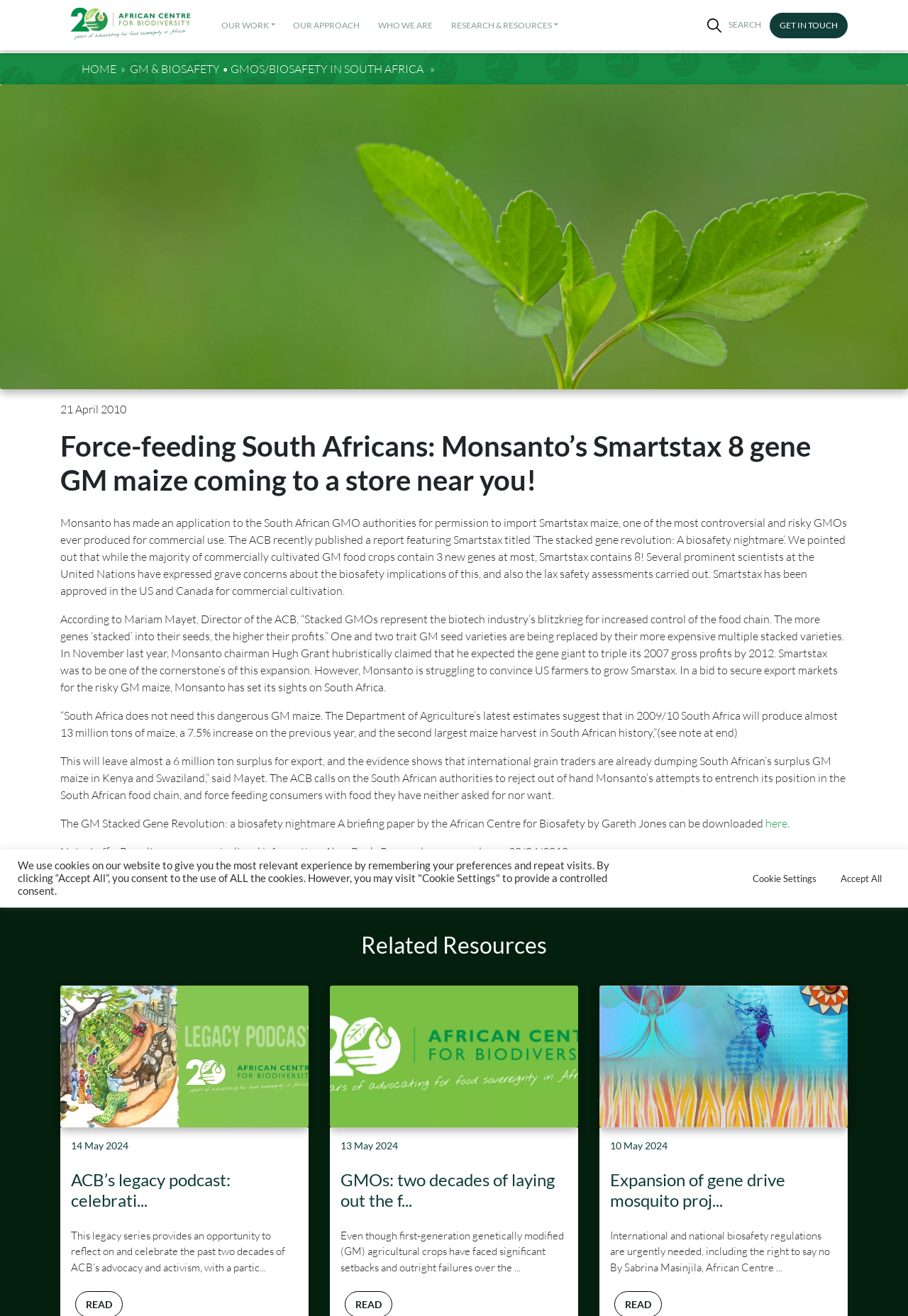Generate a thorough caption that explains the contents of the webpage.

The webpage appears to be an article from the African Centre for Biosafety (ACB) discussing Monsanto's application to import Smartstax maize, a genetically modified organism (GMO), into South Africa. 

At the top of the page, there is a logo of AC Bio, followed by a navigation menu with links to "OUR WORK", "OUR APPROACH", "WHO WE ARE", "RESEARCH & RESOURCES", "SEARCH", and "GET IN TOUCH". 

Below the navigation menu, there is a prominent heading "Force-feeding South Africans: Monsanto's Smartstax 8 Gene GM Maize Coming To A Store Near You!" followed by a date "21 April 2010". 

The main content of the article is divided into several paragraphs, discussing the risks and controversies surrounding Smartstax maize, including its biosafety implications and the potential impact on South Africa's food chain. The article also quotes Mariam Mayet, Director of the ACB, expressing concerns about the biotech industry's control of the food chain.

On the right side of the page, there is a section titled "Related Resources" with links to several articles and podcasts, including "ACB's legacy podcast: celebrating 20 years of resistance against GMOs in Africa", "GMOs: two decades of laying out the facts", and "Expansion of gene drive mosquito projects in Africa". 

At the bottom of the page, there is a notice about the use of cookies on the website, with options to accept all cookies or customize cookie settings.